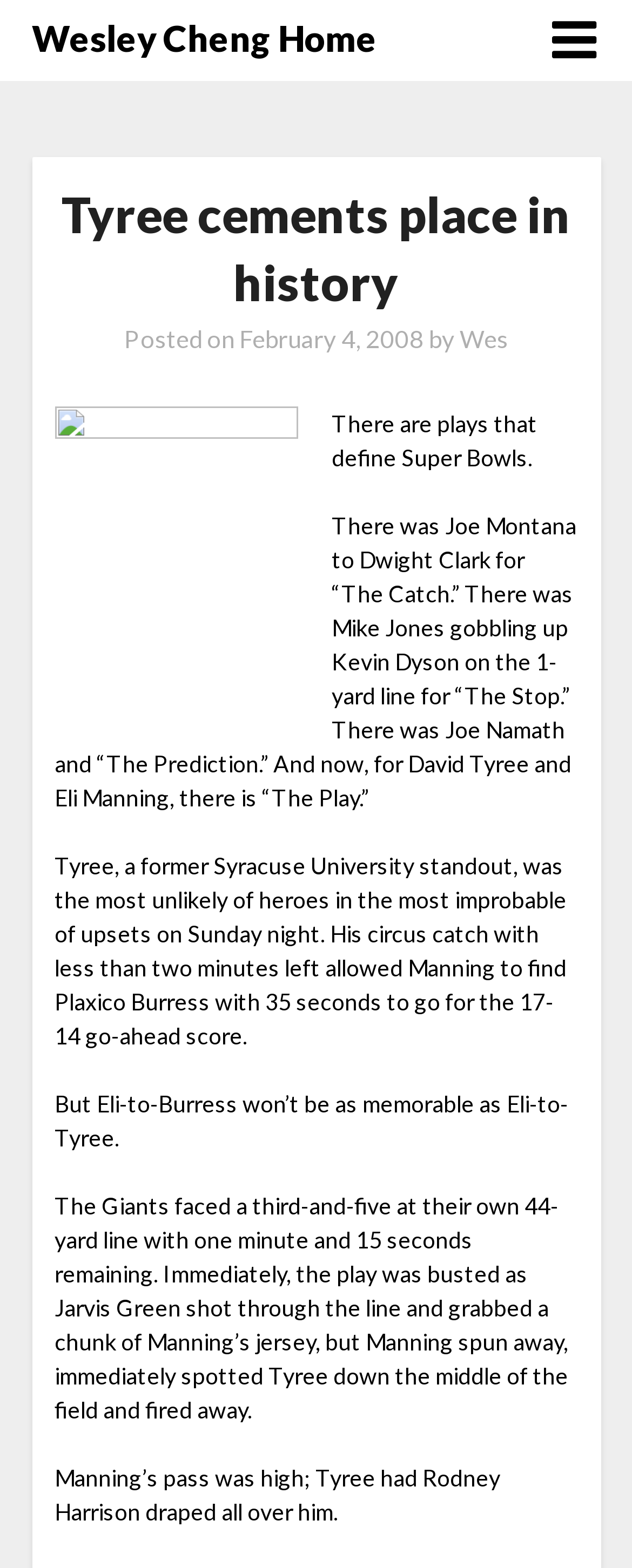Provide a brief response to the question below using a single word or phrase: 
What is the name of the university mentioned in the article?

Syracuse University